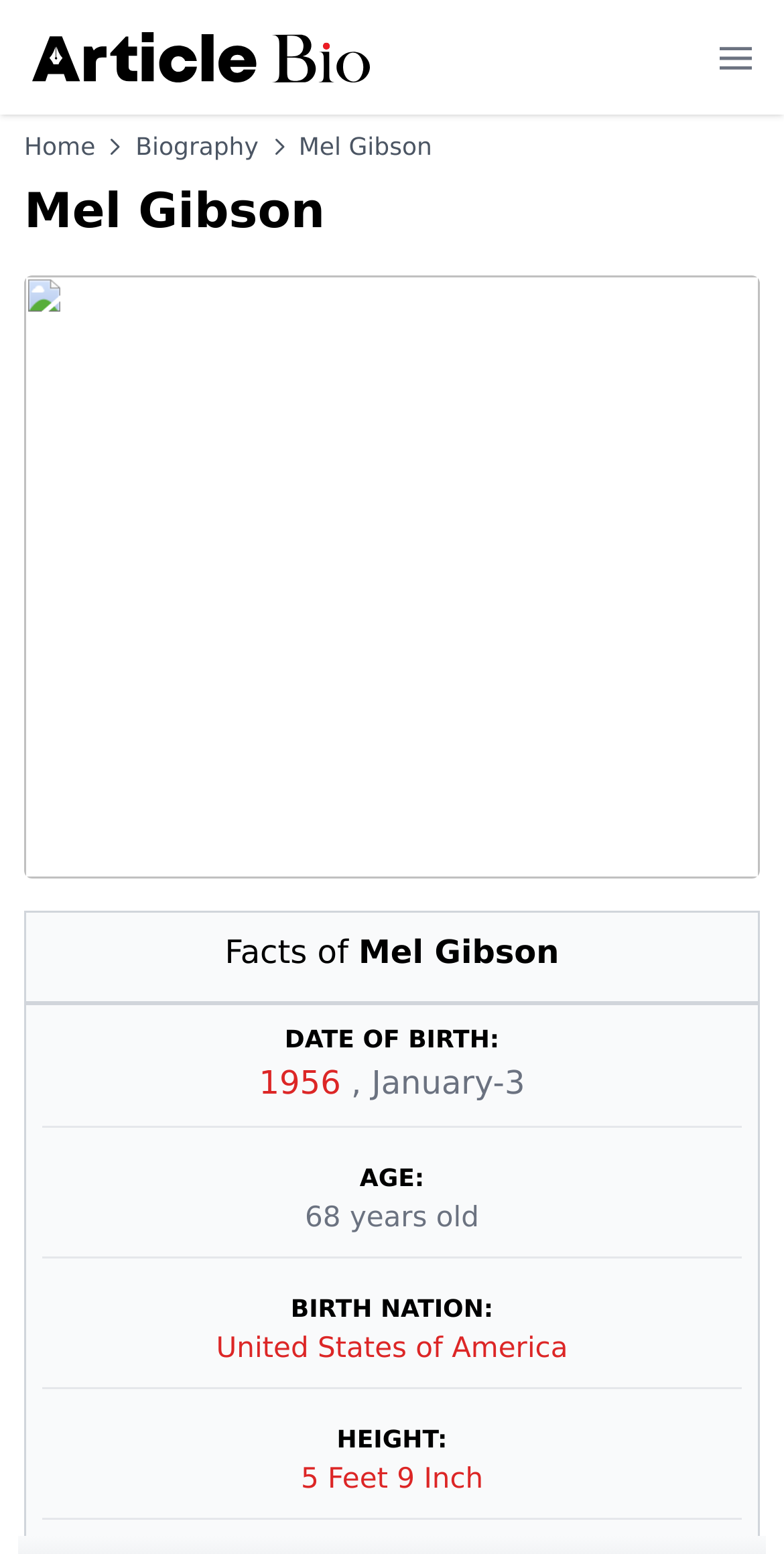Identify the bounding box coordinates of the element that should be clicked to fulfill this task: "Click on the 1956 link". The coordinates should be provided as four float numbers between 0 and 1, i.e., [left, top, right, bottom].

[0.33, 0.684, 0.448, 0.709]